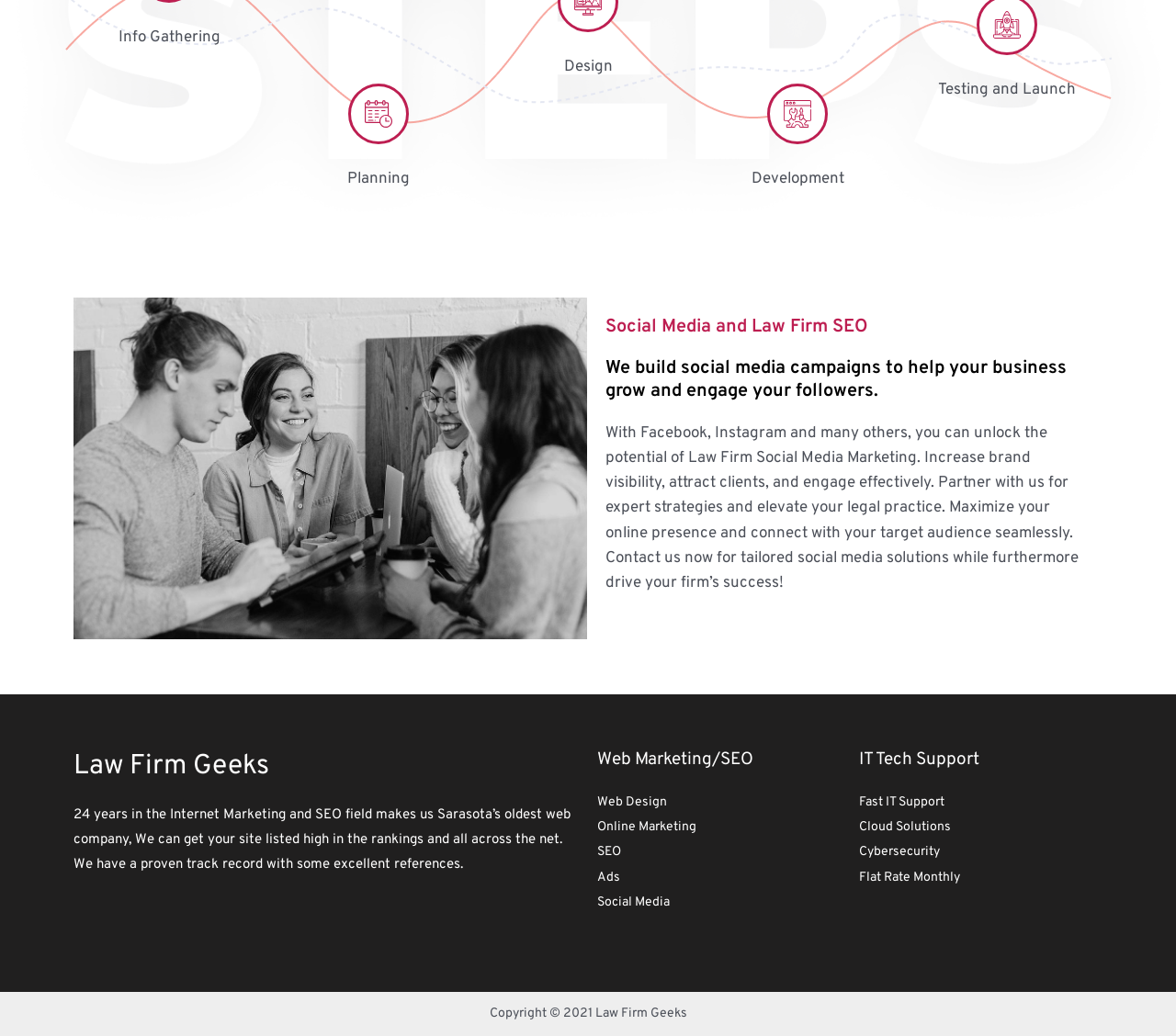Can you provide the bounding box coordinates for the element that should be clicked to implement the instruction: "Get Fast IT Support"?

[0.73, 0.767, 0.803, 0.782]